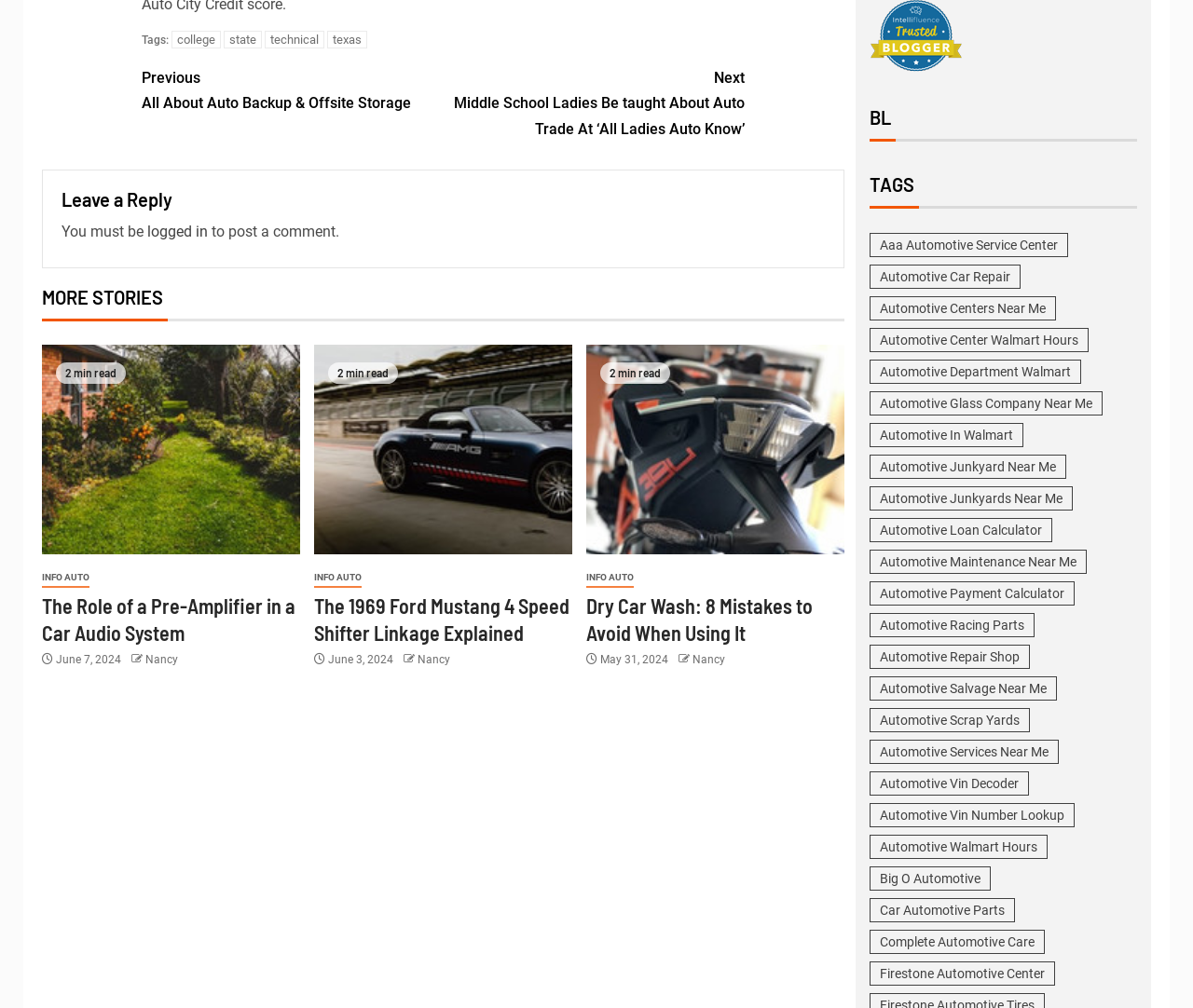Locate the bounding box coordinates of the clickable region necessary to complete the following instruction: "Read the article 'The Role of a Pre-Amplifier in a Car Audio System'". Provide the coordinates in the format of four float numbers between 0 and 1, i.e., [left, top, right, bottom].

[0.035, 0.588, 0.251, 0.642]